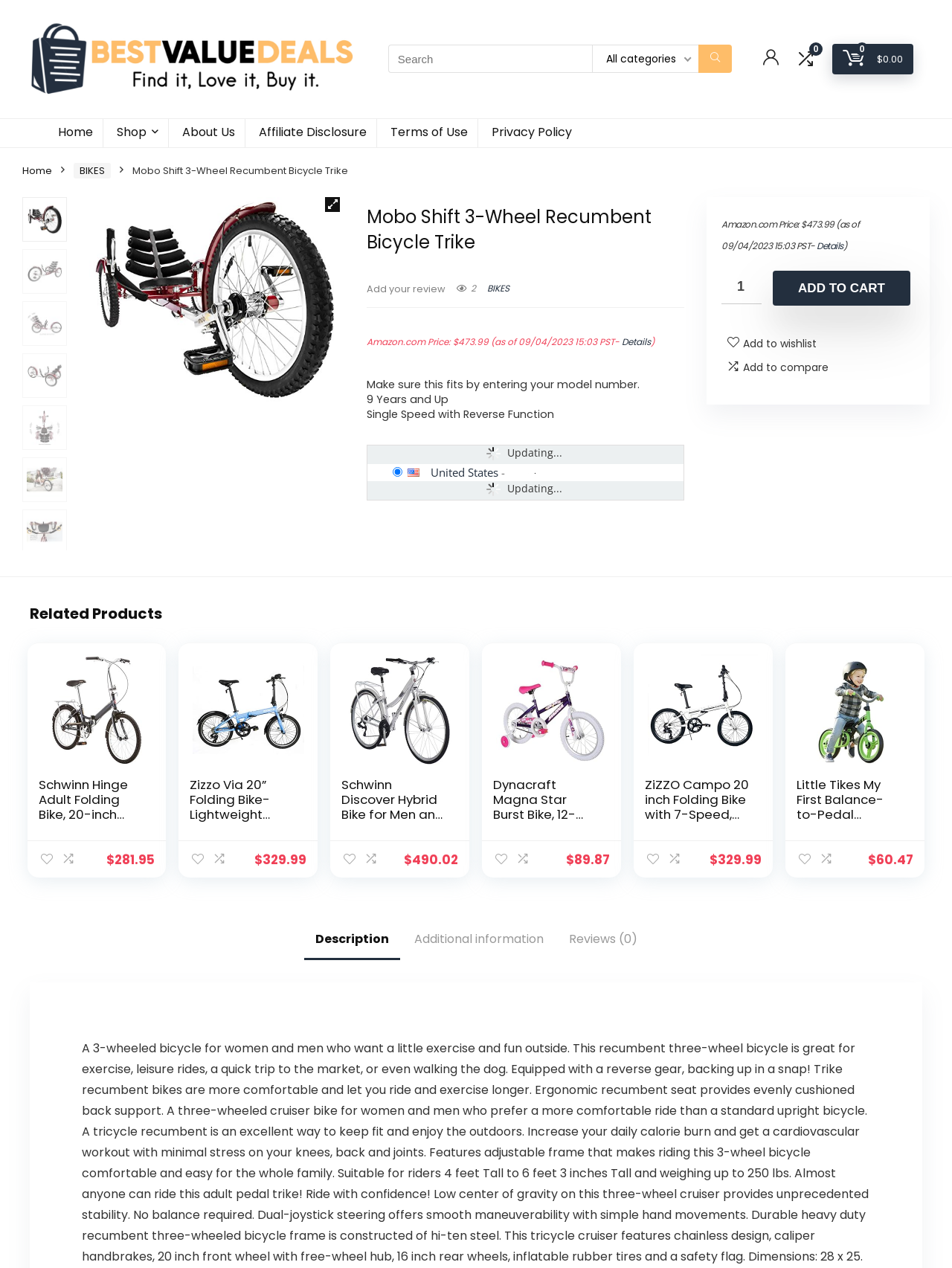Identify and provide the bounding box for the element described by: "parent_node: All categories aria-label="Search"".

[0.734, 0.035, 0.769, 0.058]